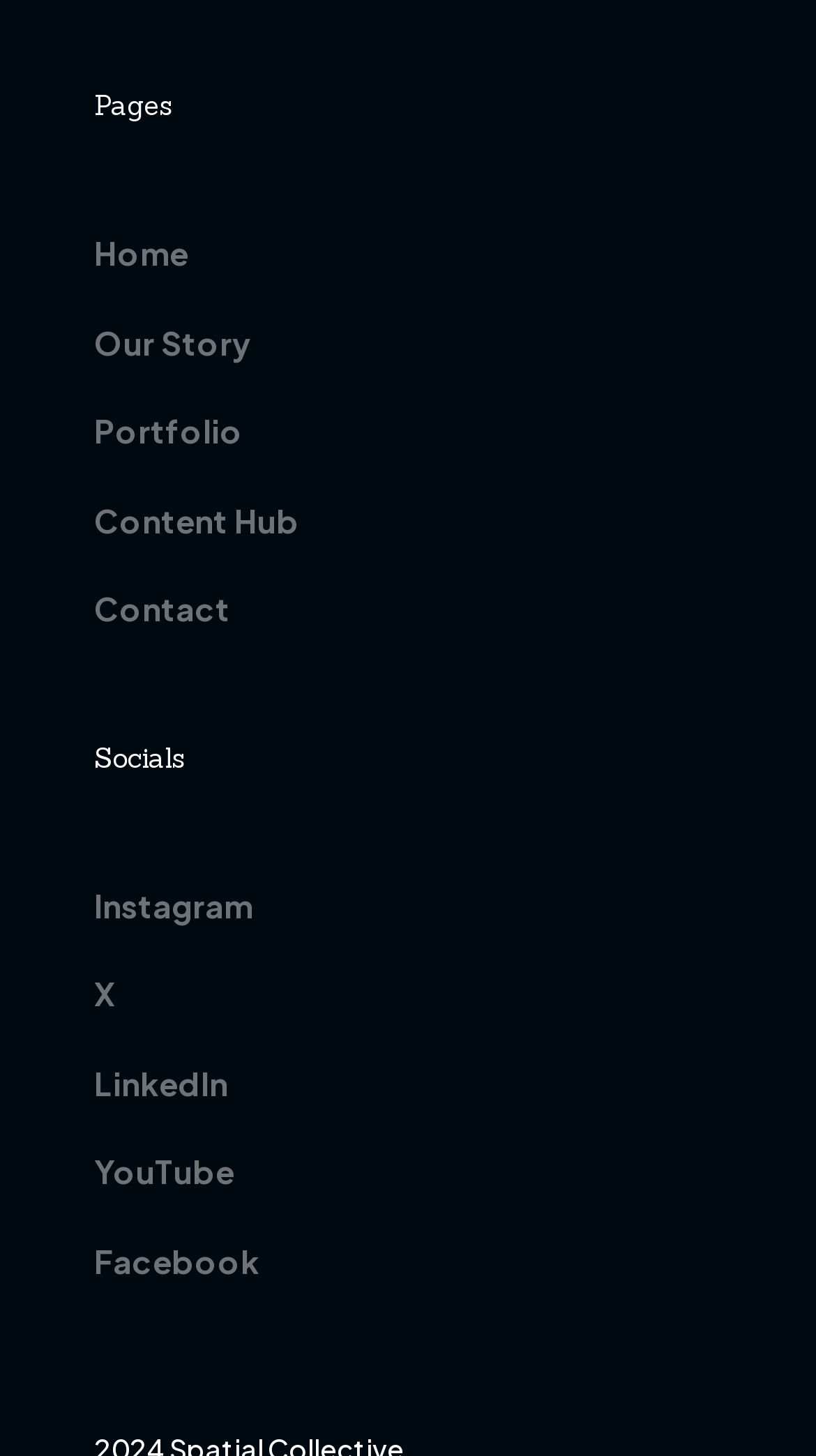Please answer the following question using a single word or phrase: What is the heading above the navigation menu?

Pages